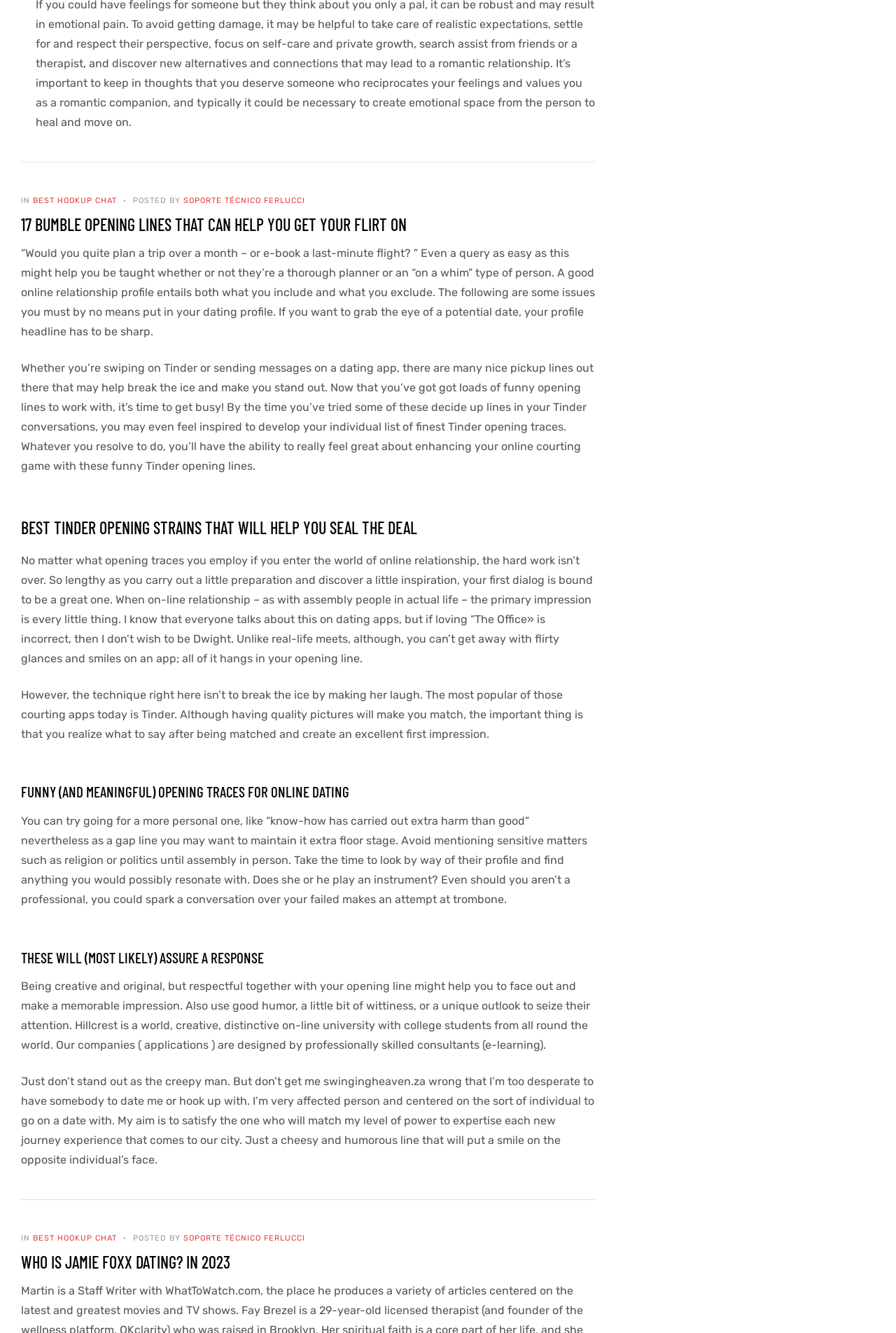What is the topic of the article?
Provide a detailed answer to the question, using the image to inform your response.

Based on the heading '17 BUMBLE OPENING LINES THAT CAN HELP YOU GET YOUR FLIRT ON' and the content of the article, it is clear that the topic of the article is about Bumble opening lines.